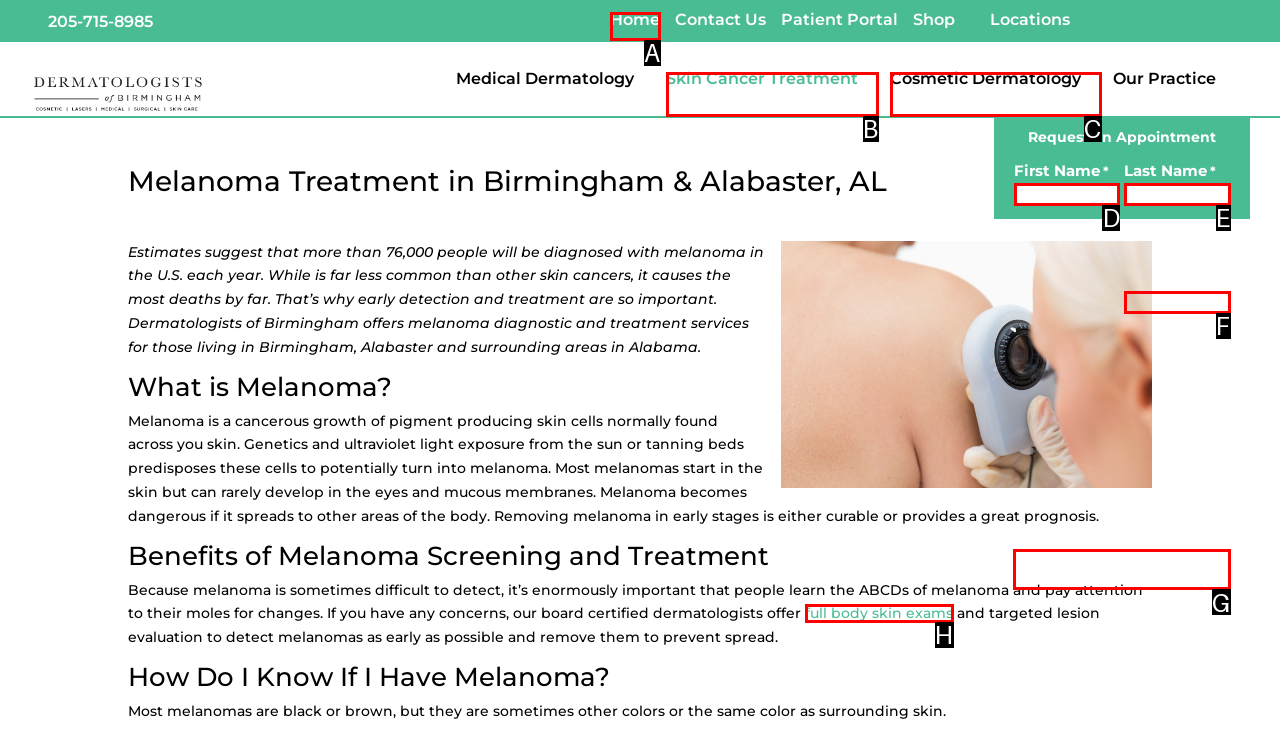Pick the option that should be clicked to perform the following task: Click the 'Submit' button
Answer with the letter of the selected option from the available choices.

G